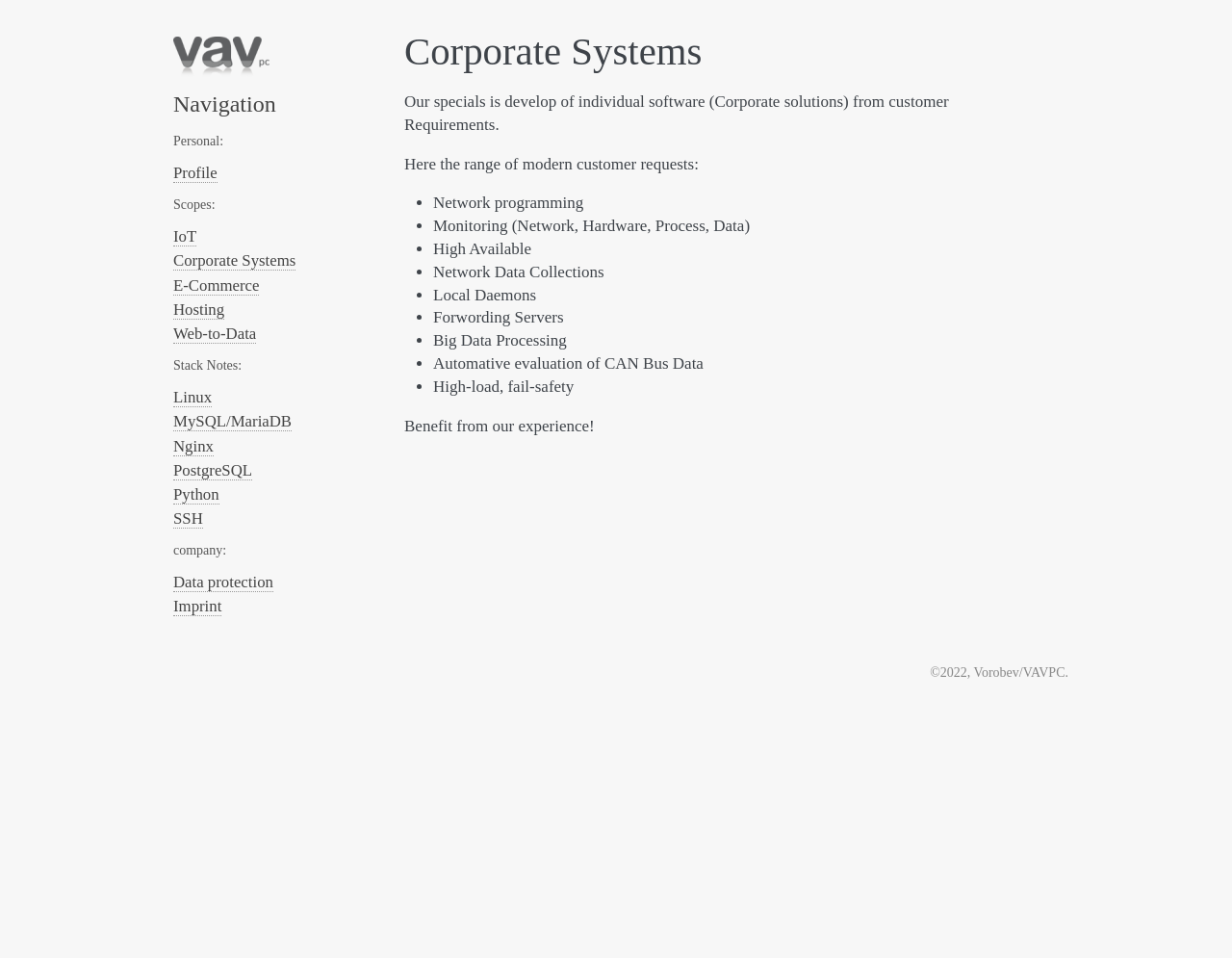Find the bounding box coordinates for the area that should be clicked to accomplish the instruction: "Click the 'Profile' link".

[0.141, 0.171, 0.176, 0.191]